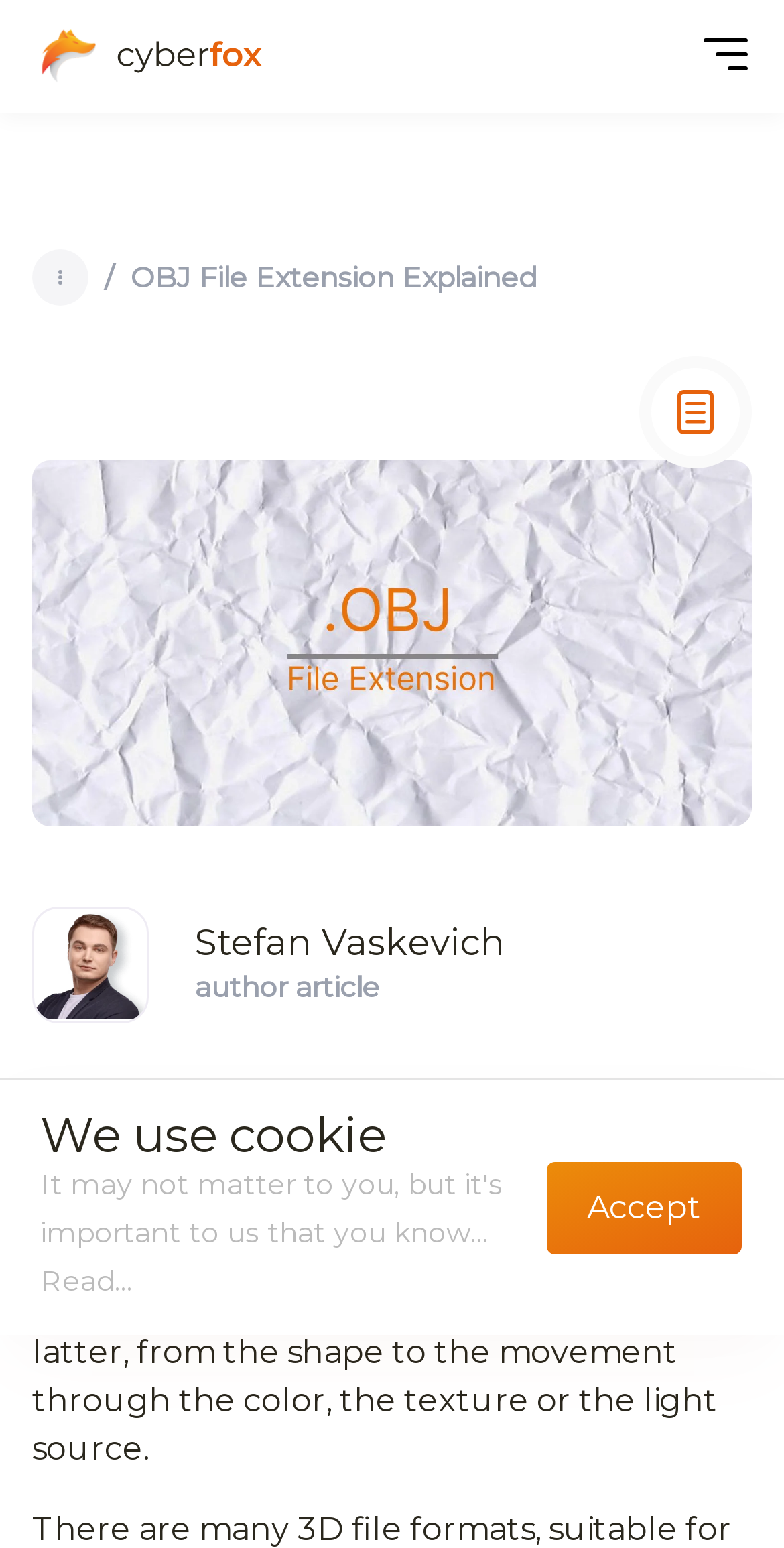Find and indicate the bounding box coordinates of the region you should select to follow the given instruction: "Click the Contact Me button".

[0.082, 0.779, 0.918, 0.841]